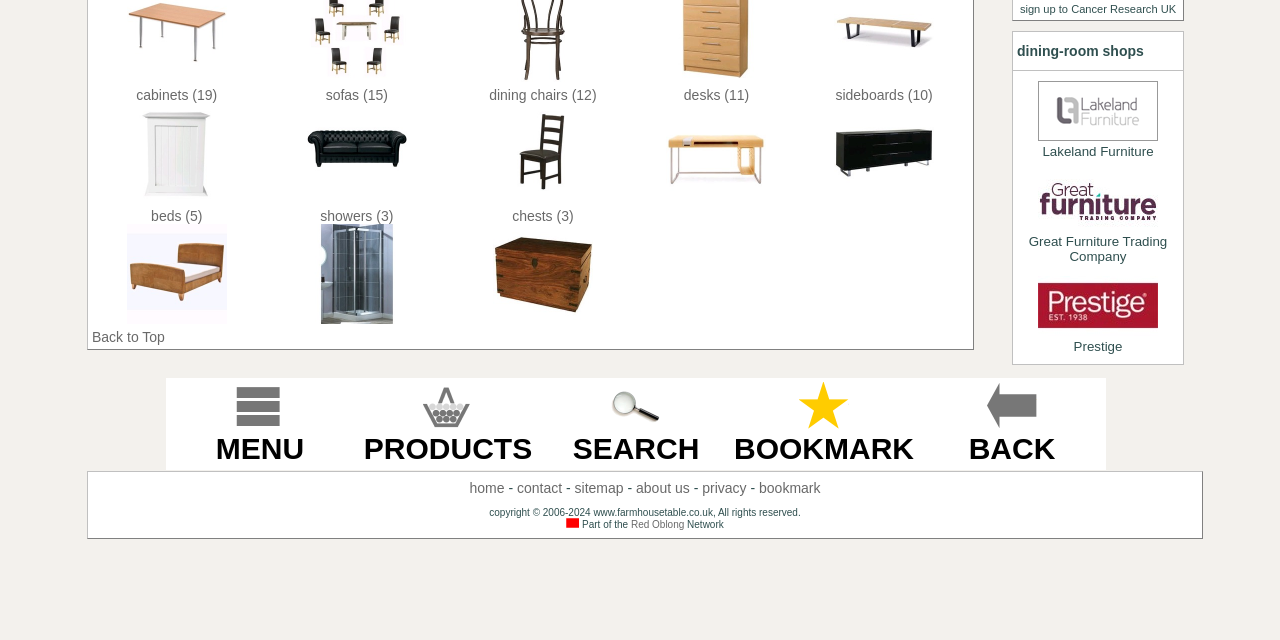Determine the bounding box coordinates for the UI element with the following description: "Great Furniture Trading Company". The coordinates should be four float numbers between 0 and 1, represented as [left, top, right, bottom].

[0.795, 0.259, 0.92, 0.42]